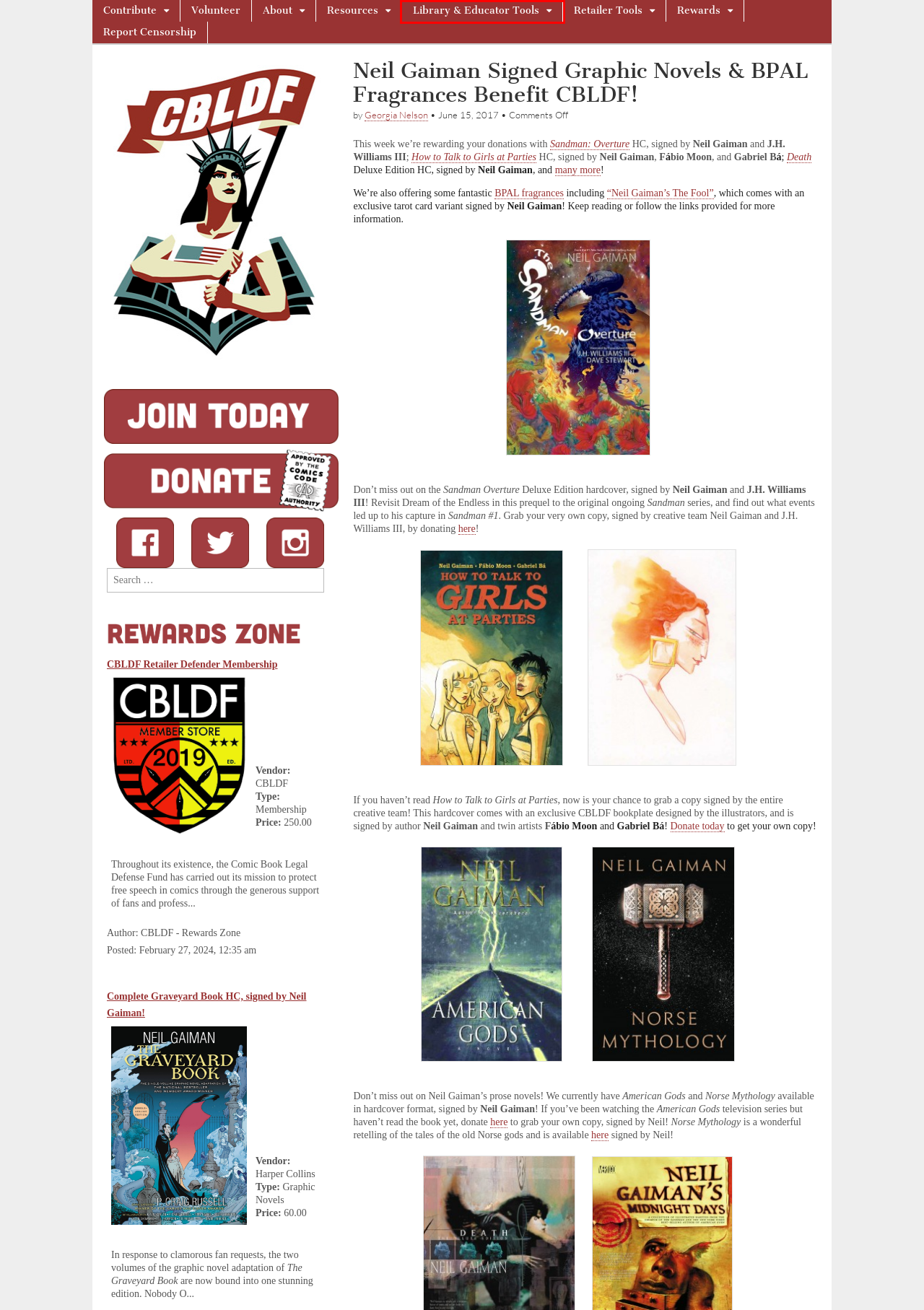Evaluate the webpage screenshot and identify the element within the red bounding box. Select the webpage description that best fits the new webpage after clicking the highlighted element. Here are the candidates:
A. Volunteer – Comic Book Legal Defense Fund
B. Resources – Comic Book Legal Defense Fund
C. Criminal Prosecutions of Manga – Comic Book Legal Defense Fund
D. Contribute – Comic Book Legal Defense Fund
E. The Comics Code – Comic Book Legal Defense Fund
F. Sandman: Overture HC, signed by Neil Gaiman! – CBLDF - Rewards Zone
G. Librarian & Educator Tools – Comic Book Legal Defense Fund
H. CBLDF Case Files – Florida v. Mike Diana – Comic Book Legal Defense Fund

G